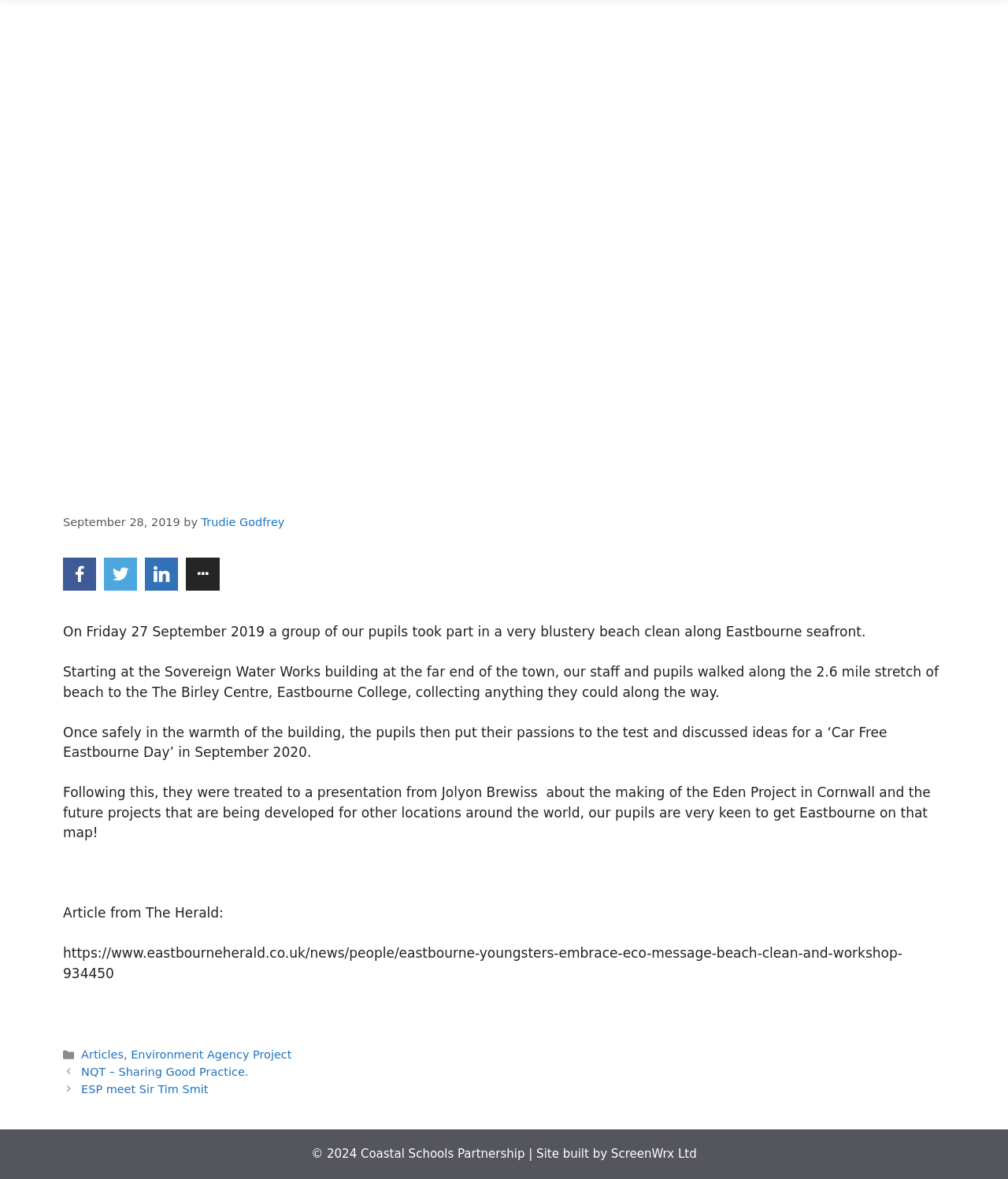Please answer the following question using a single word or phrase: 
What is the name of the newspaper that published an article about the beach clean event?

The Herald